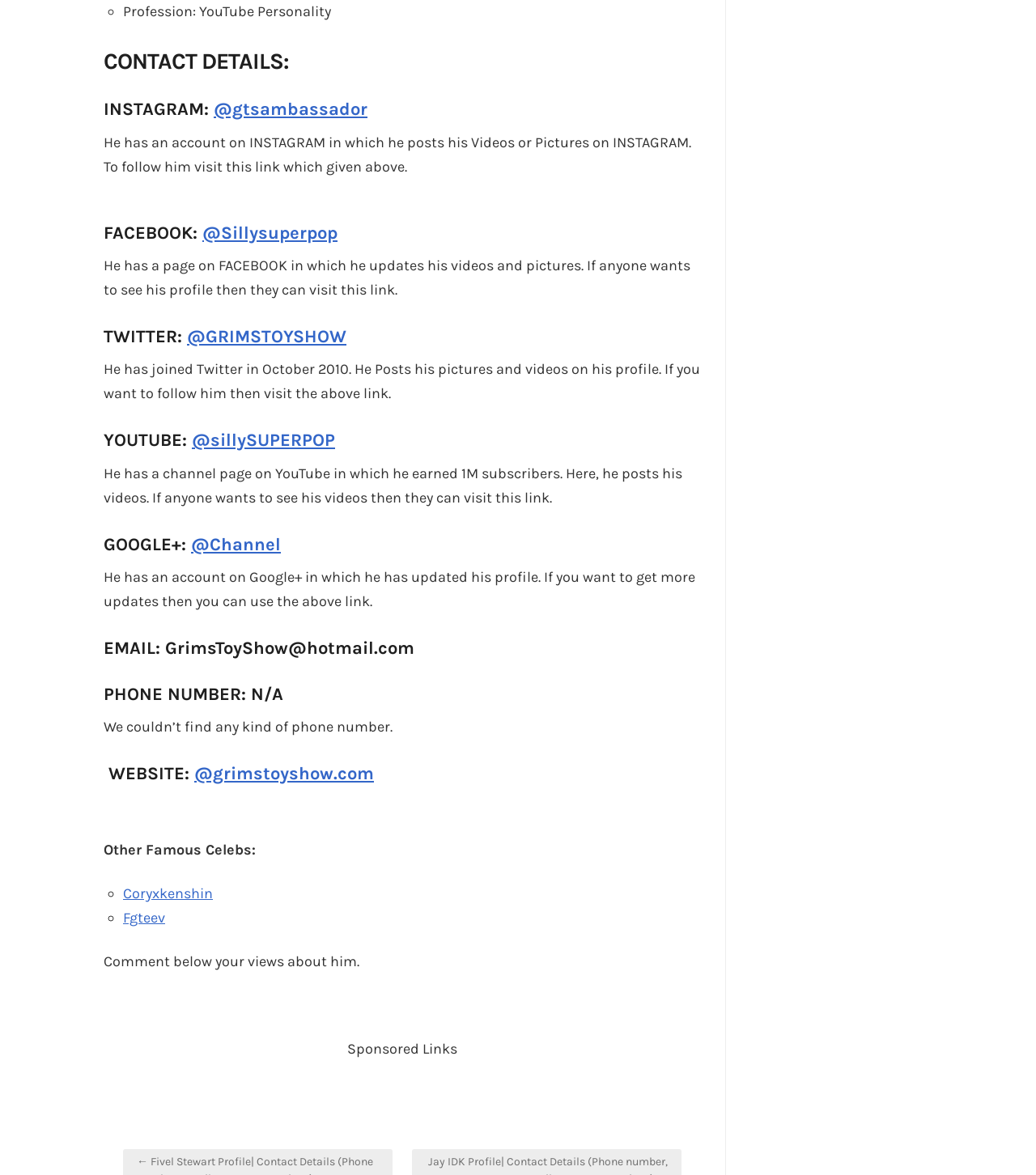Identify the bounding box coordinates for the UI element mentioned here: "@sillySUPERPOP". Provide the coordinates as four float values between 0 and 1, i.e., [left, top, right, bottom].

[0.185, 0.366, 0.323, 0.384]